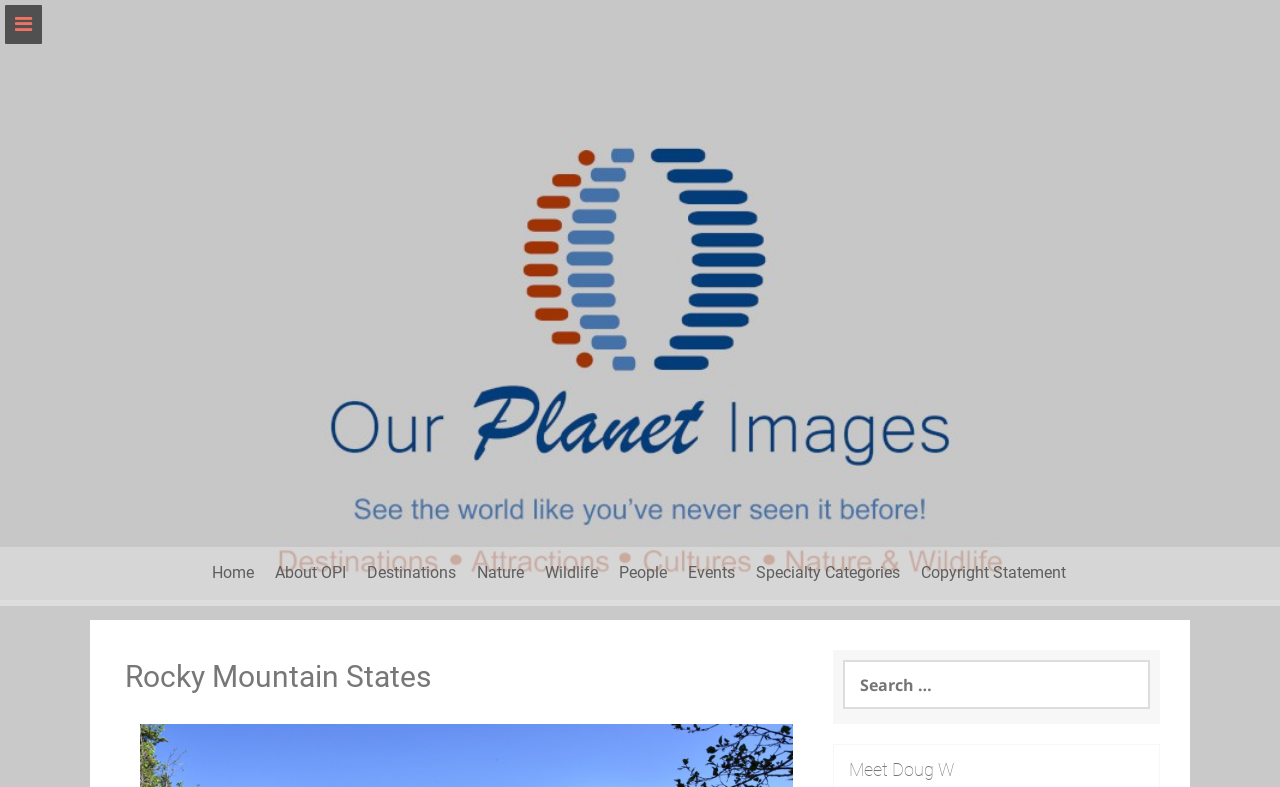Create a detailed summary of all the visual and textual information on the webpage.

The webpage is about the Rocky Mountain States, highlighting the region's great national parks and outdoor activities. At the top left corner, there is a small button with an icon. Below it, a navigation menu stretches across the top of the page, featuring links to various sections, including Home, About OPI, Destinations, Nature, Wildlife, People, Events, and Specialty Categories, as well as a Copyright Statement at the far right.

In the main content area, a large header dominates the top section, displaying the title "Rocky Mountain States" in bold font. At the bottom right corner, a search bar is located, accompanied by a label "Search for:" and a text input field where users can enter their search queries.

Overall, the webpage appears to be a portal or directory for exploring the Rocky Mountain States, with a focus on outdoor activities and natural attractions.